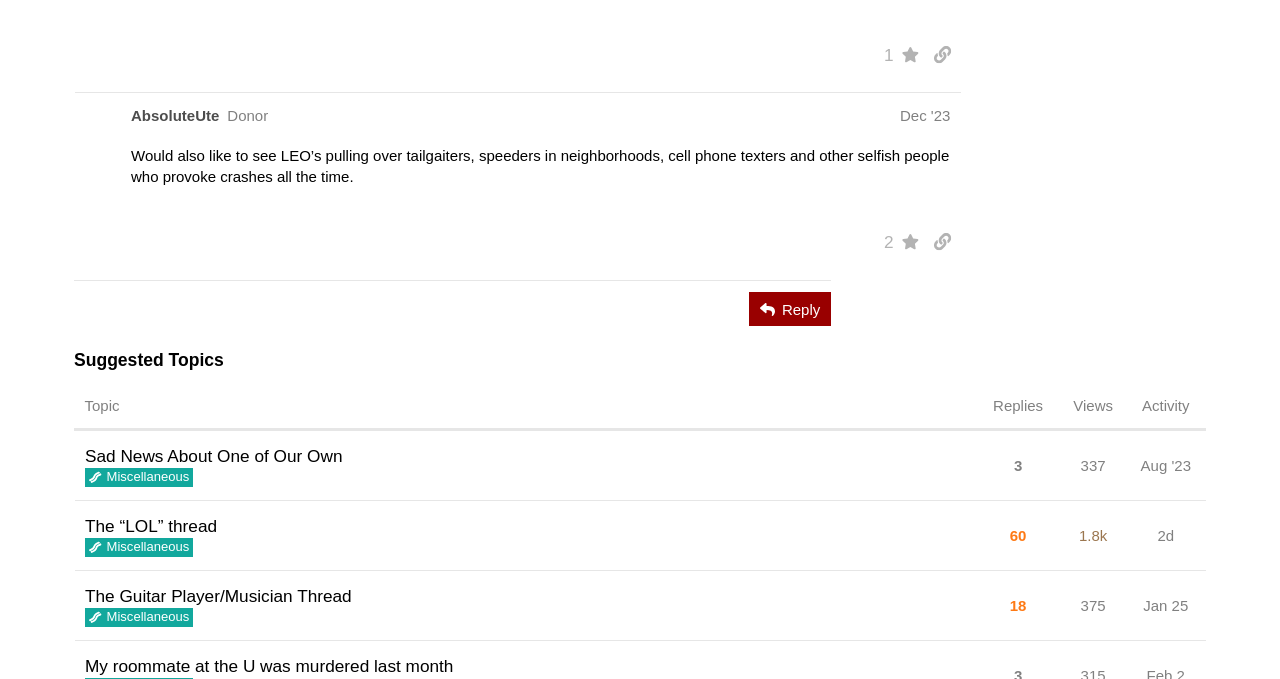Locate the bounding box coordinates of the element that should be clicked to fulfill the instruction: "View who liked this post".

[0.683, 0.055, 0.718, 0.106]